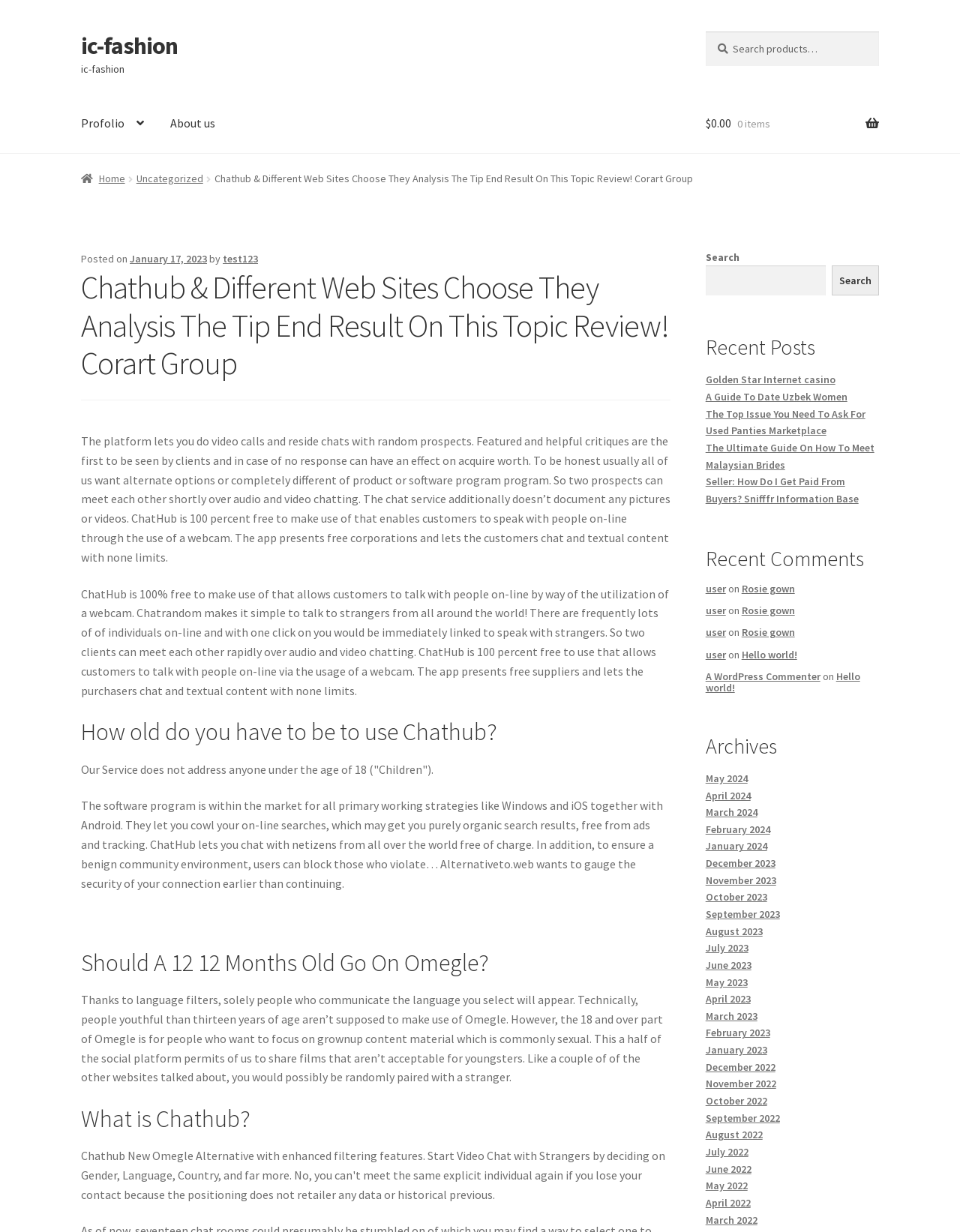Using the element description Golden Star Internet casino, predict the bounding box coordinates for the UI element. Provide the coordinates in (top-left x, top-left y, bottom-right x, bottom-right y) format with values ranging from 0 to 1.

[0.735, 0.303, 0.87, 0.314]